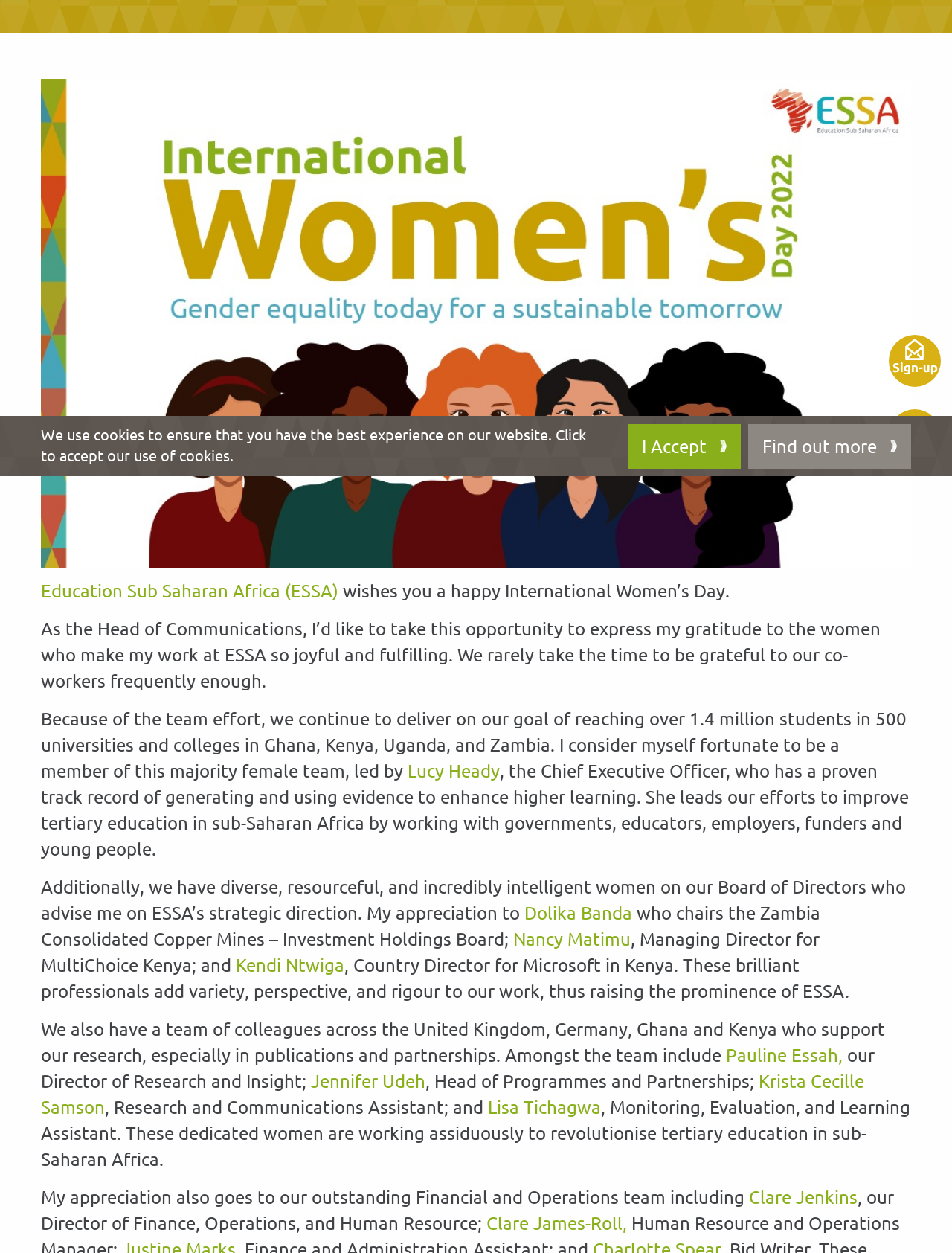Find the bounding box of the UI element described as: "parent_node: Jisajili kupokea jarida letu". The bounding box coordinates should be given as four float values between 0 and 1, i.e., [left, top, right, bottom].

[0.934, 0.327, 0.988, 0.368]